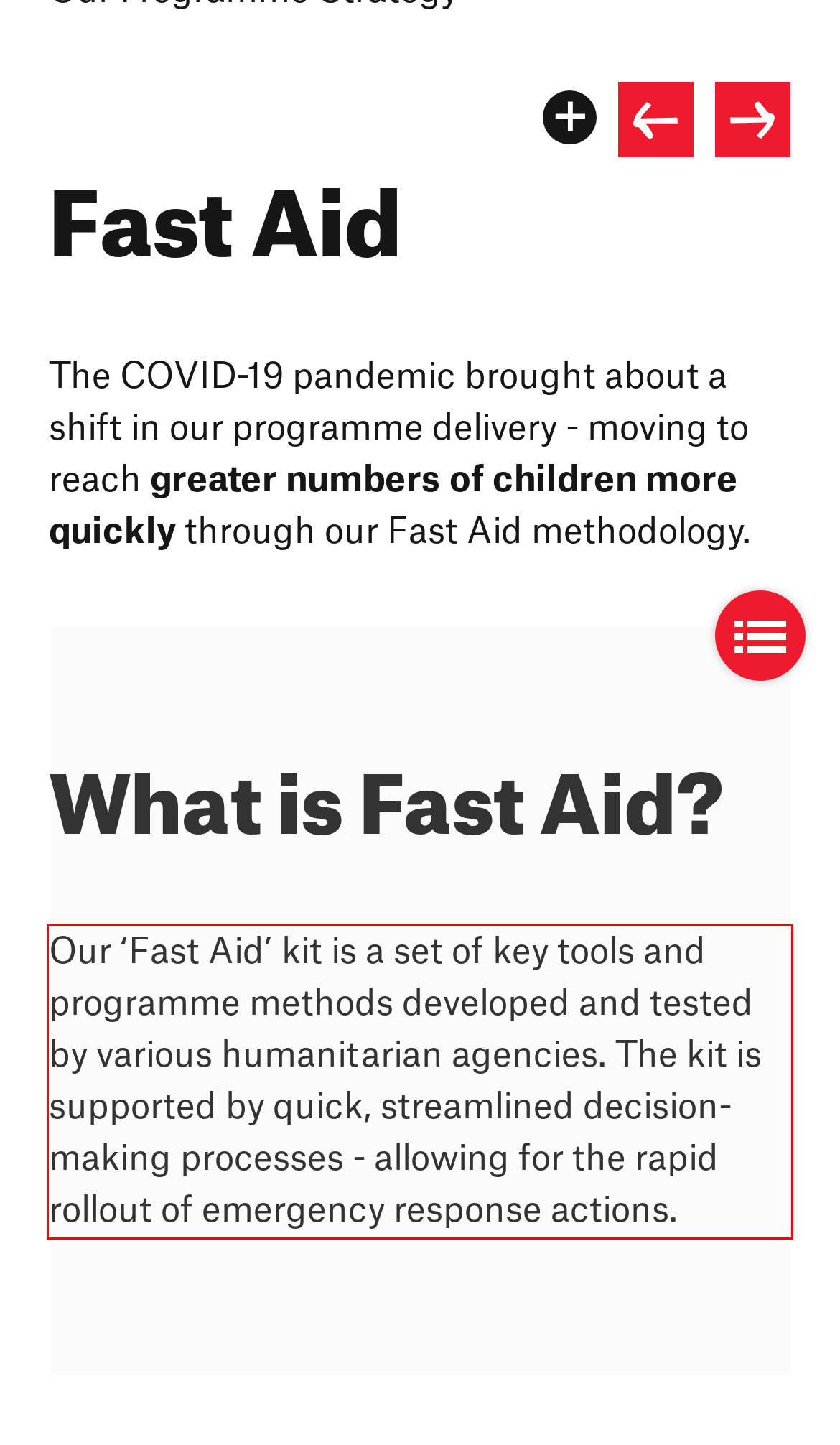Given a screenshot of a webpage containing a red rectangle bounding box, extract and provide the text content found within the red bounding box.

Our ‘Fast Aid’ kit is a set of key tools and programme methods developed and tested by various humanitarian agencies. The kit is supported by quick, streamlined decision-making processes - allowing for the rapid rollout of emergency response actions.